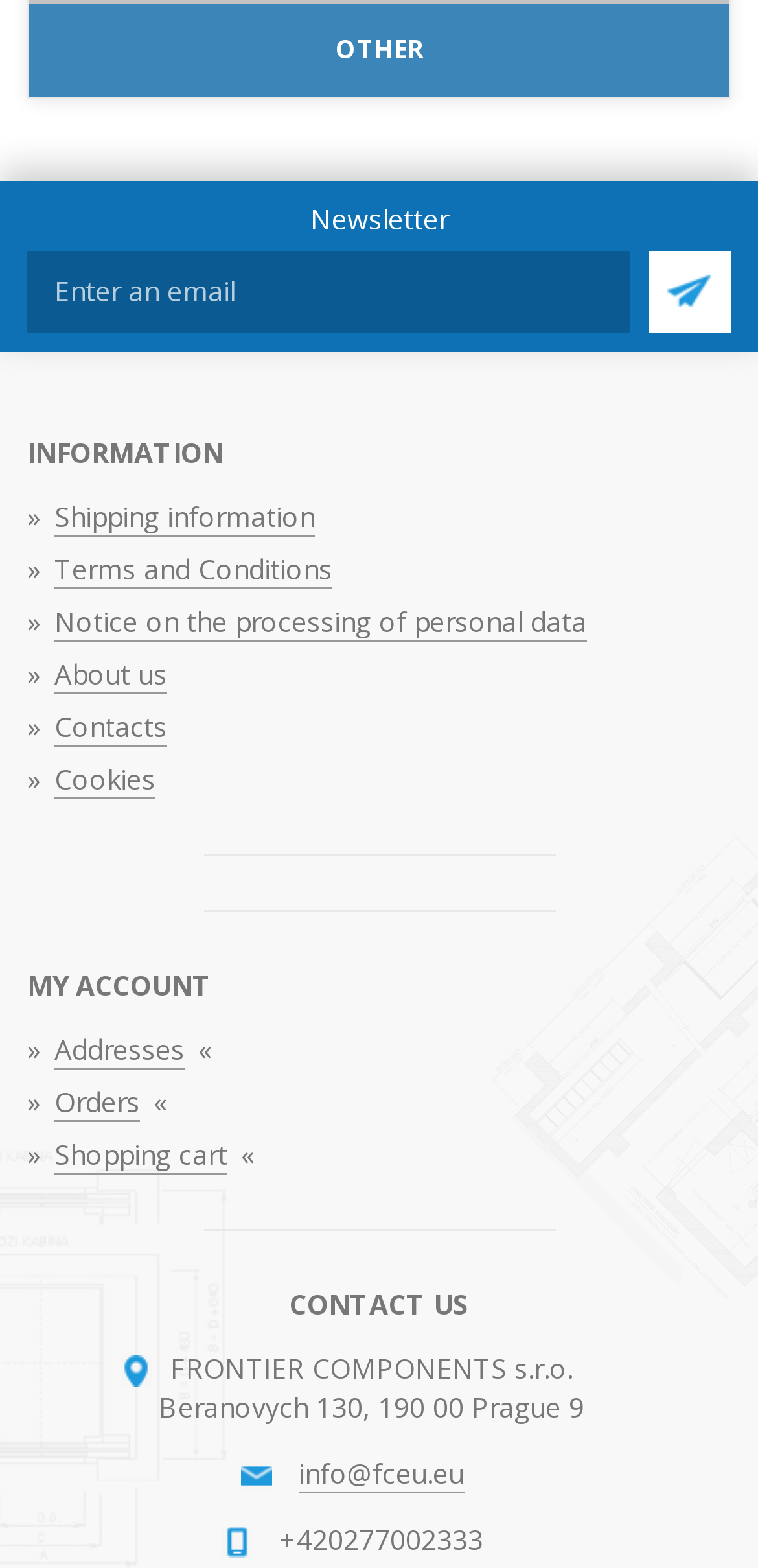Based on the image, please elaborate on the answer to the following question:
What is the company name?

The company name is mentioned in the 'CONTACT US' section, specifically in the group element that contains the company address and contact information.